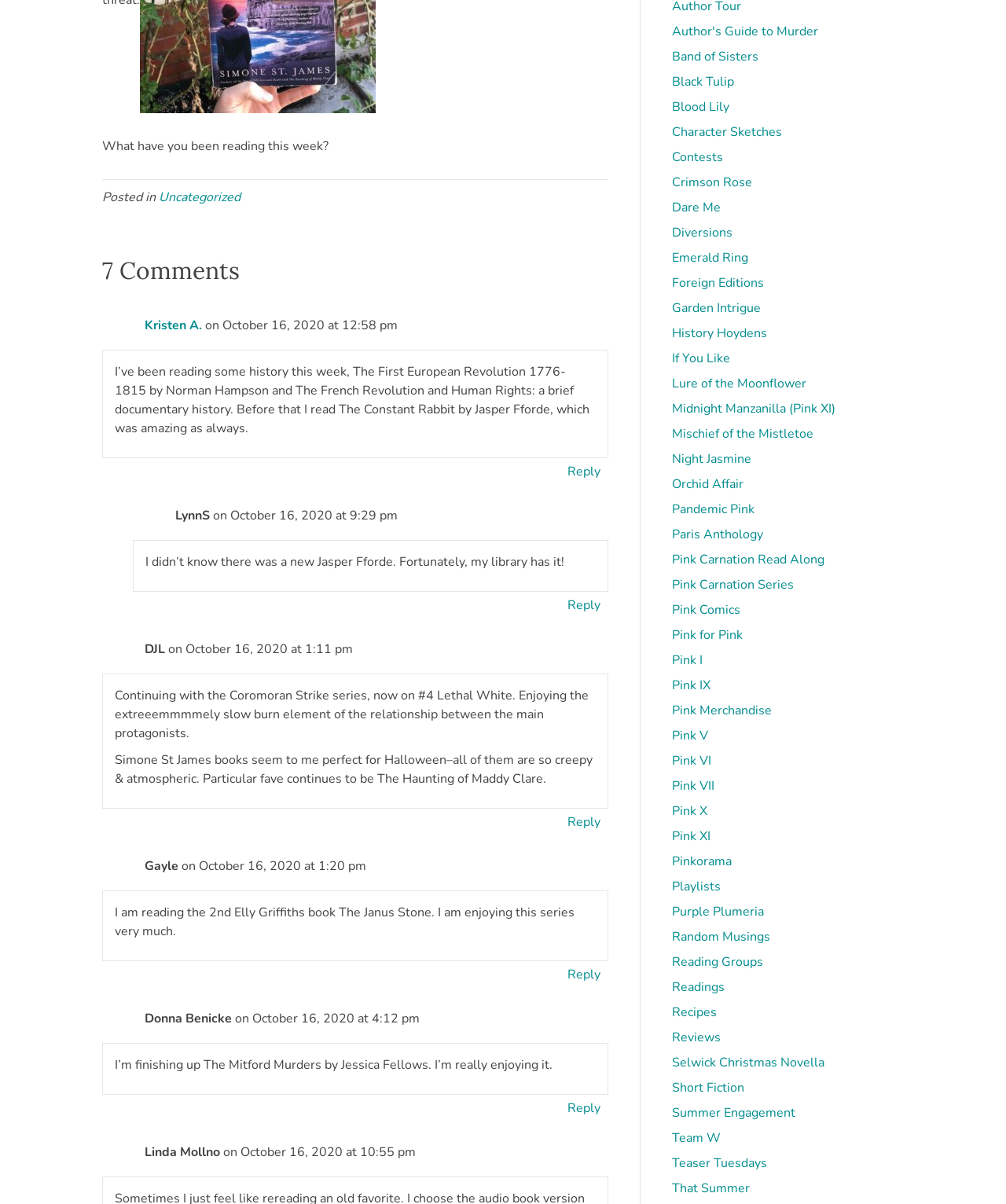What is the series mentioned by DJL?
Refer to the image and provide a one-word or short phrase answer.

Coromoran Strike